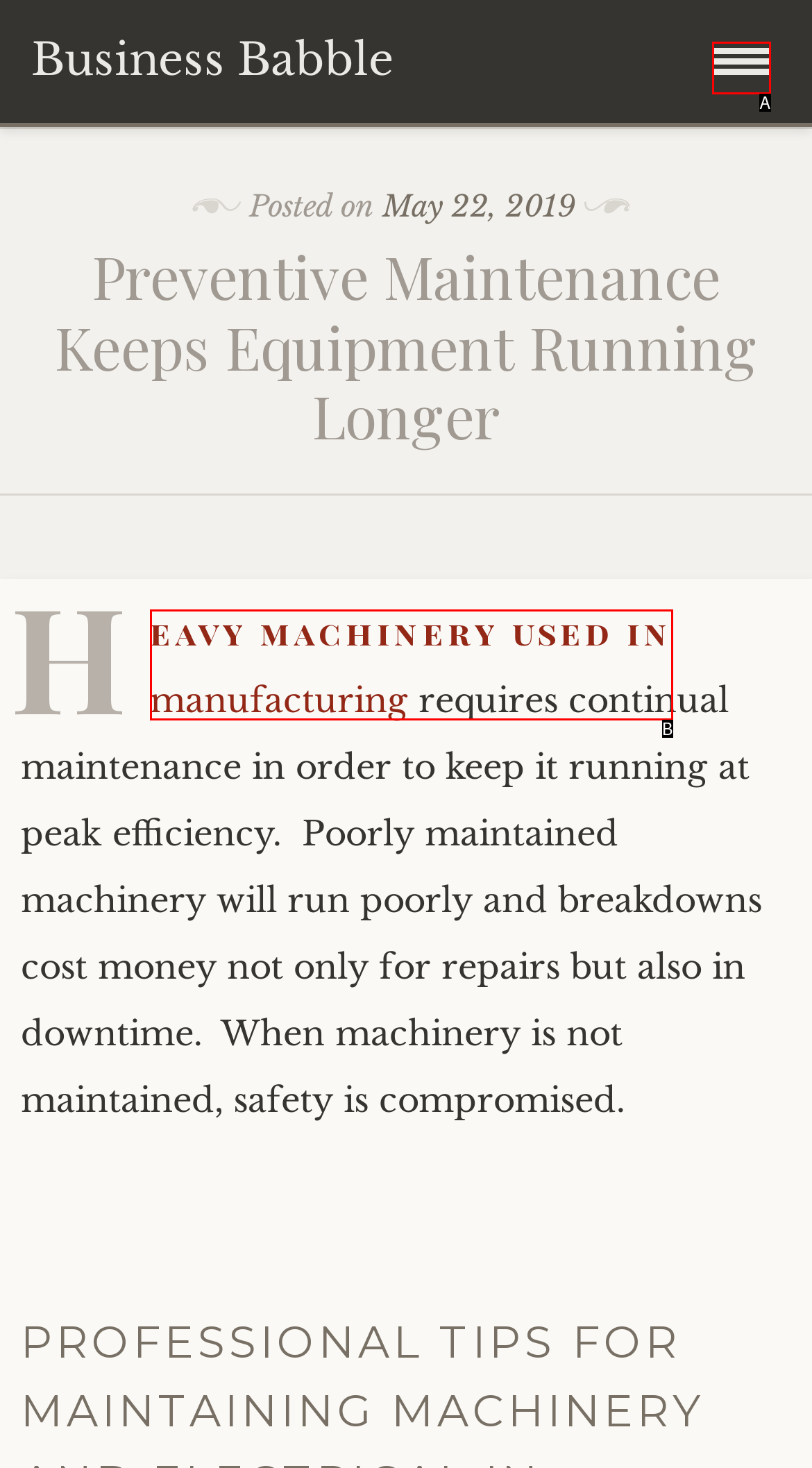From the provided choices, determine which option matches the description: https://insidesportsnews.com/crafting-the-perfect-confidentiality-agreement-in-ideals-virtual-data-room/. Respond with the letter of the correct choice directly.

None